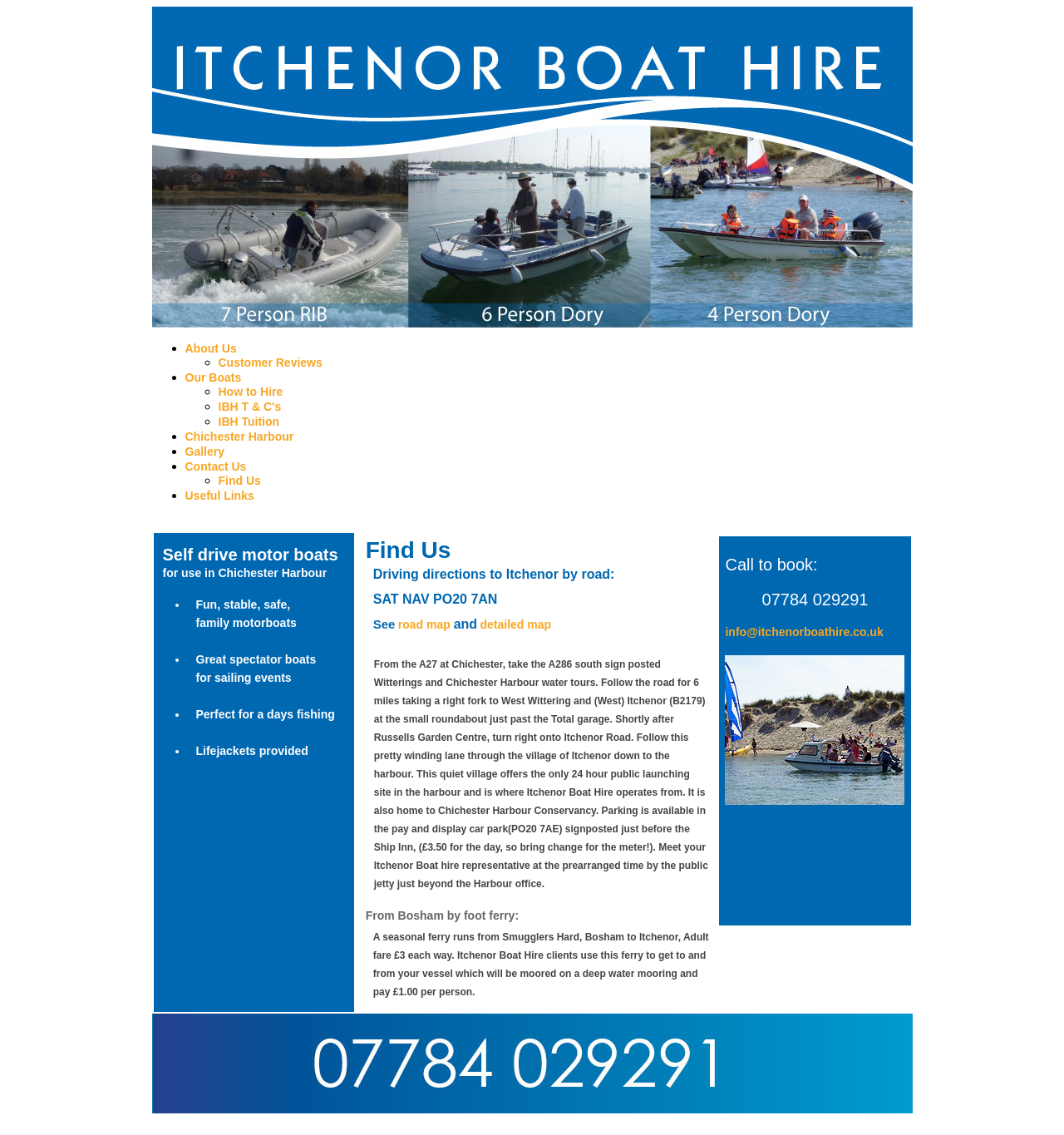Provide a comprehensive caption for the webpage.

The webpage is about Itchenor Boat Hire, a company that offers self-drive motorboats for use in Chichester Harbour. The page has a simple layout with a prominent image at the top, taking up about a quarter of the page. Below the image, there is a list of links to various sections of the website, including "About Us", "Our Boats", "How to Hire", and "Contact Us", among others.

The main content of the page is divided into two sections. The first section describes the benefits of using Itchenor Boat Hire, including the fact that their boats are fun, stable, safe, and perfect for a day's fishing. It also mentions that lifejackets are provided.

The second section provides detailed information on how to find Itchenor Boat Hire, including driving directions from Chichester and a description of the village of Itchenor. It also mentions that parking is available in a pay-and-display car park and that clients can meet their representative at the public jetty. Additionally, there is information on how to get to Itchenor by foot ferry from Bosham.

Throughout the page, there are several calls to action, including a phone number and email address to book a boat, as well as links to road maps and detailed maps to help visitors plan their trip.